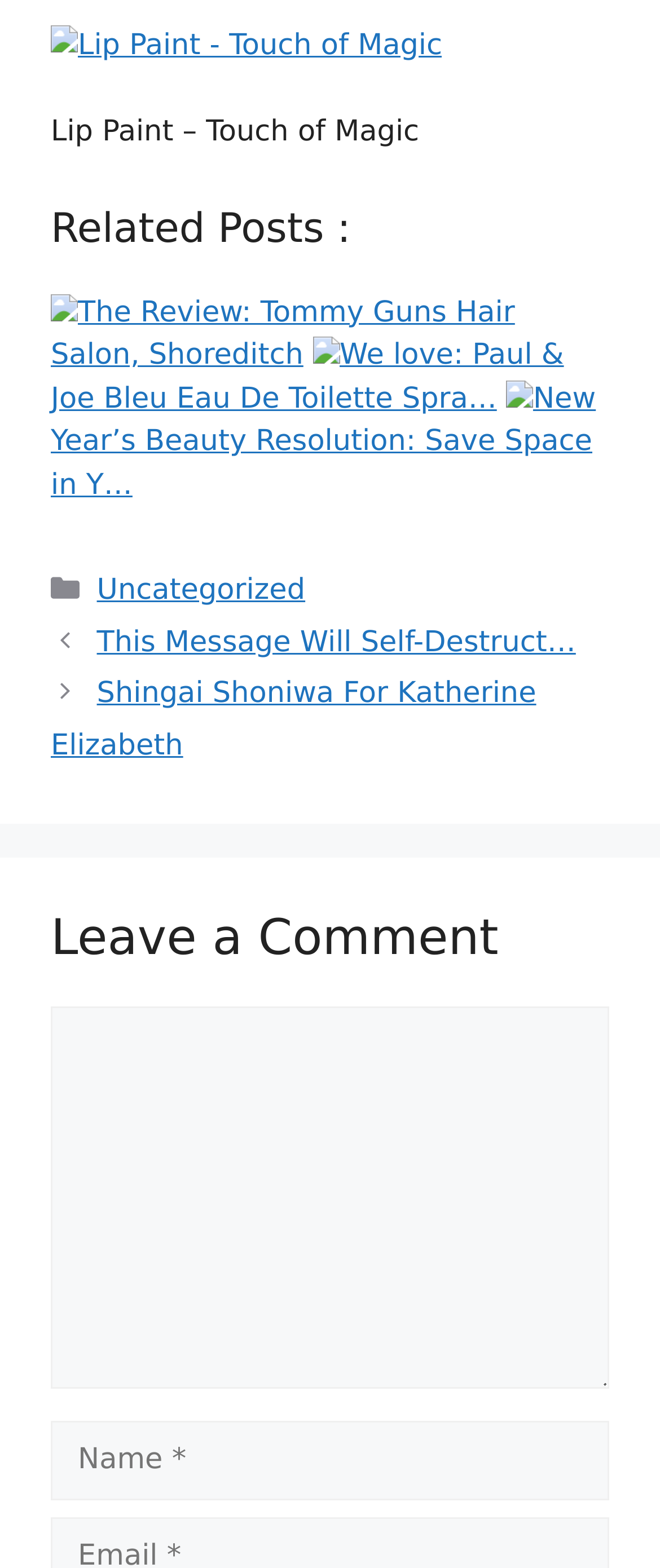Please locate the bounding box coordinates of the element that should be clicked to achieve the given instruction: "Click on the 'Lip Paint - Touch of Magic' link".

[0.077, 0.018, 0.67, 0.04]